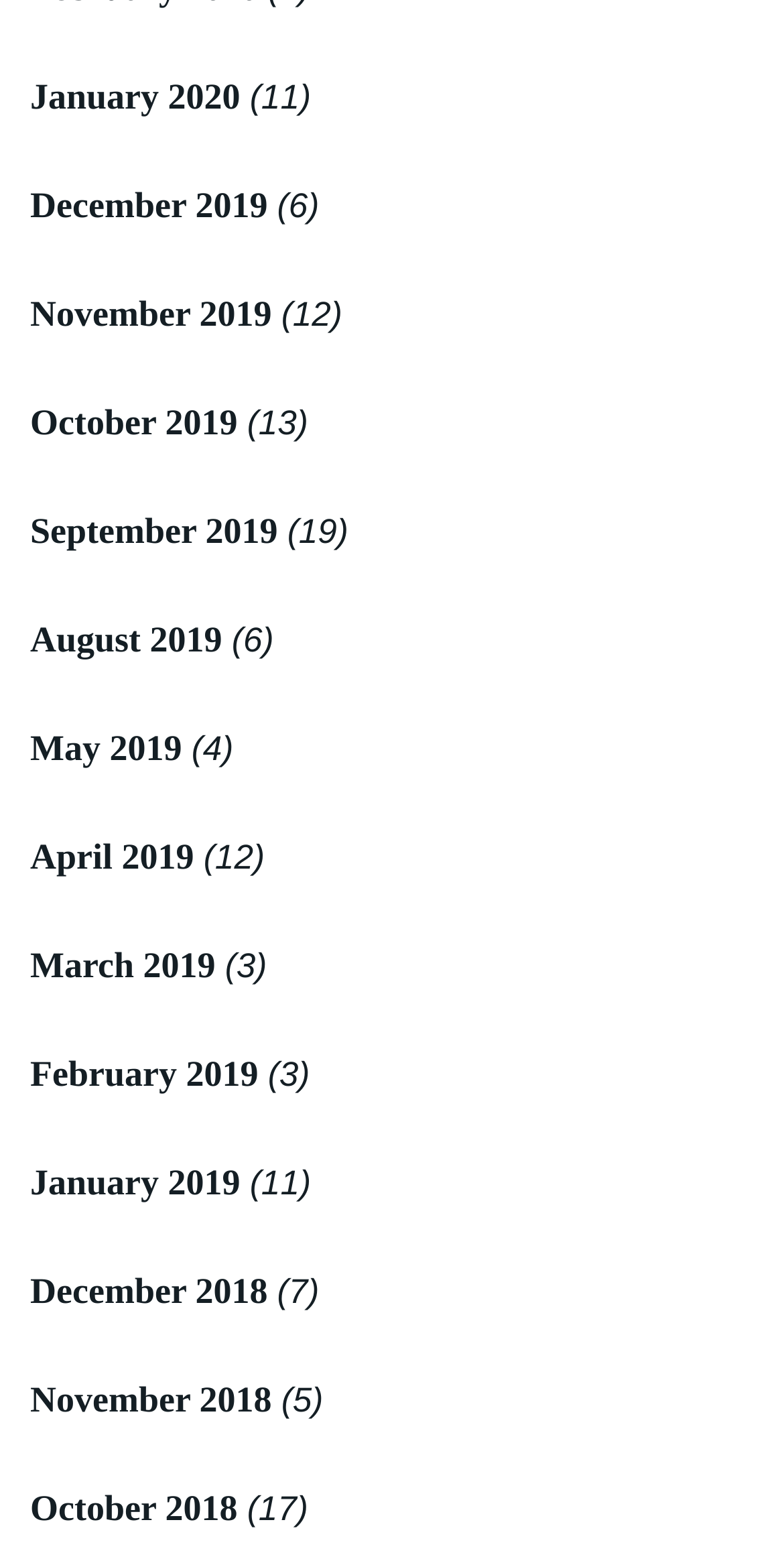Locate the bounding box coordinates of the clickable area needed to fulfill the instruction: "Go to December 2019".

[0.038, 0.118, 0.341, 0.143]